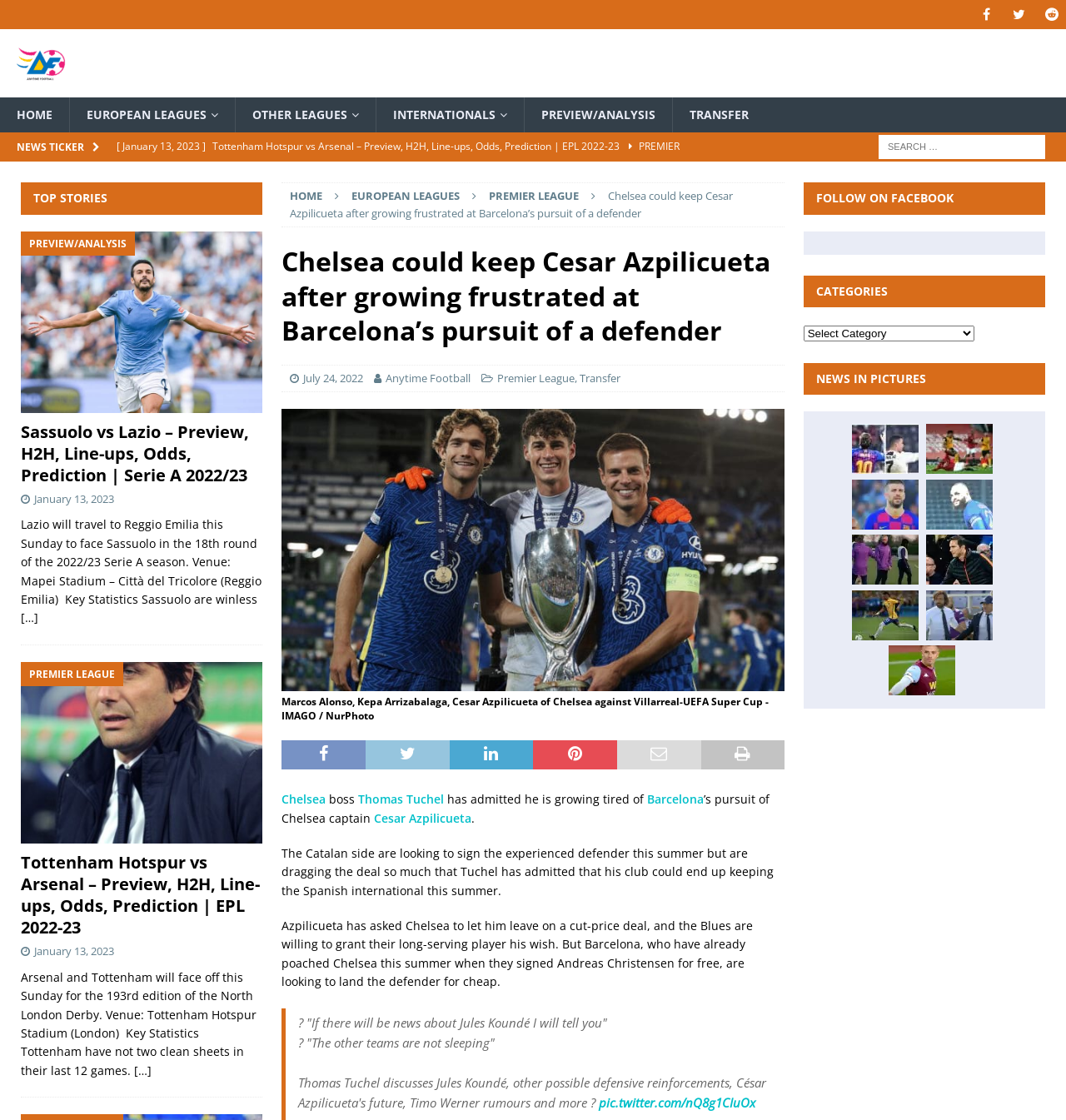Find the bounding box coordinates of the element I should click to carry out the following instruction: "View the preview of Tottenham Hotspur vs Arsenal".

[0.109, 0.321, 0.643, 0.371]